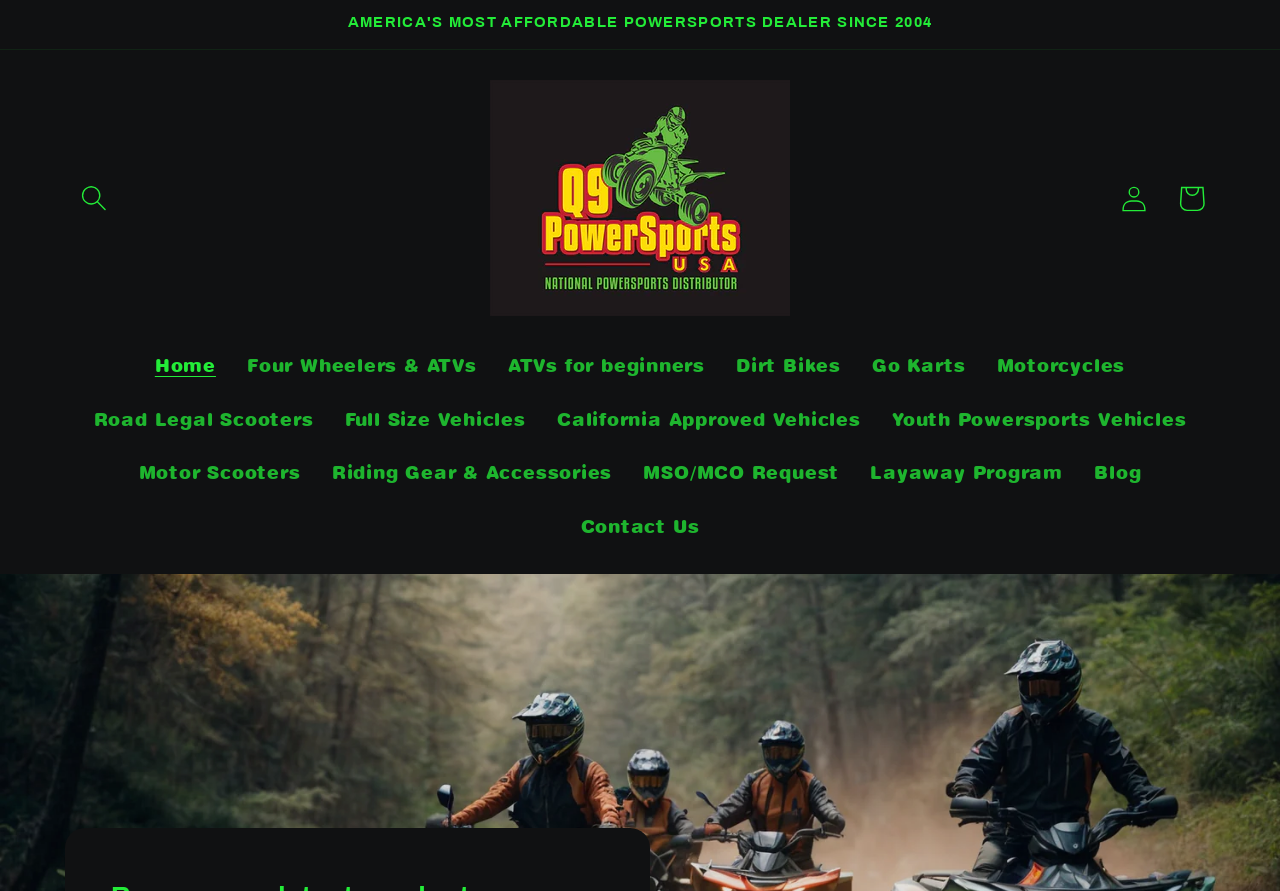Using the information in the image, give a detailed answer to the following question: What is the purpose of the 'Cart' button?

The 'Cart' button is a UI element with a popup dialog, suggesting that it is used to view the user's shopping cart. This allows users to see the items they have added to their cart and proceed to checkout.